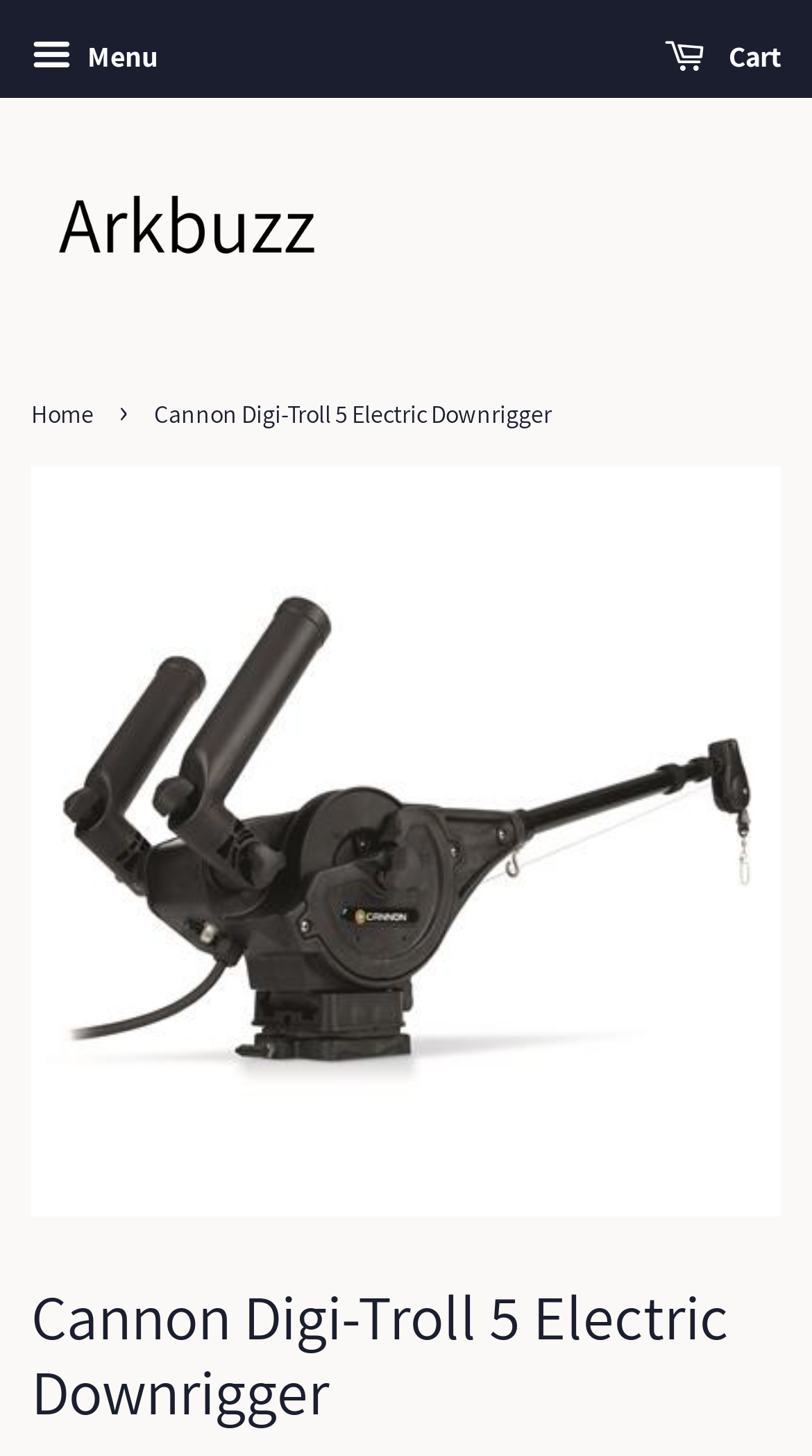Provide the bounding box coordinates of the HTML element this sentence describes: "Instagram".

None